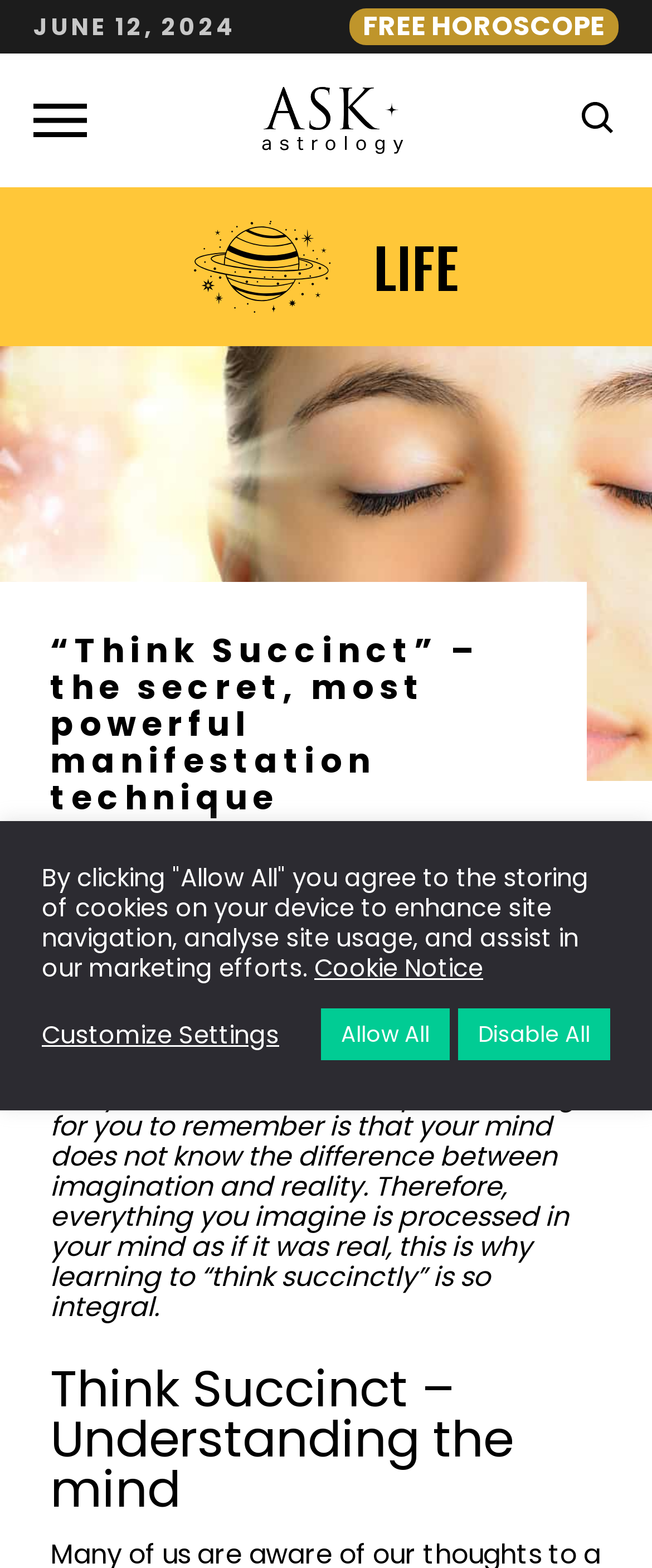Based on the element description: "Disable All", identify the UI element and provide its bounding box coordinates. Use four float numbers between 0 and 1, [left, top, right, bottom].

[0.703, 0.643, 0.936, 0.676]